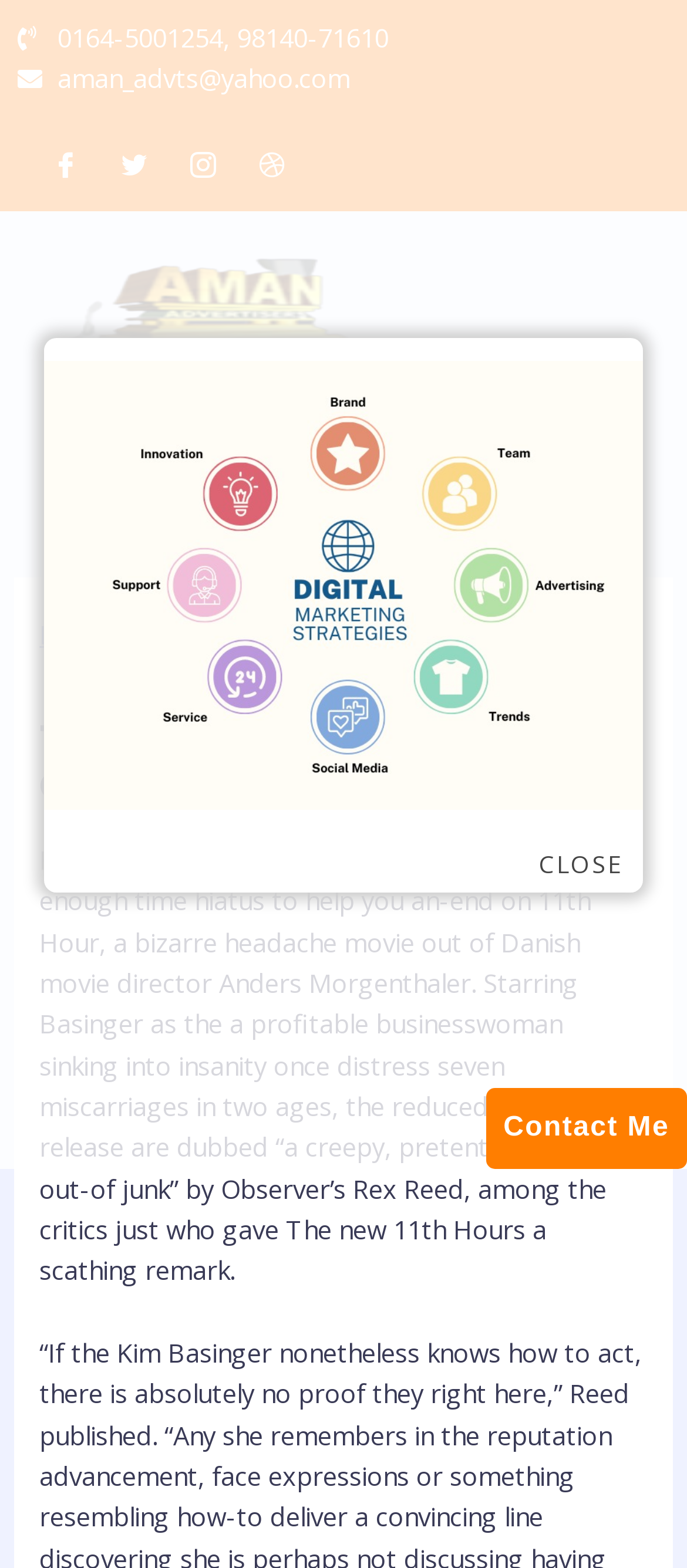Locate the bounding box coordinates for the element described below: "0164-5001254, 98140-71610". The coordinates must be four float values between 0 and 1, formatted as [left, top, right, bottom].

[0.026, 0.011, 0.565, 0.037]